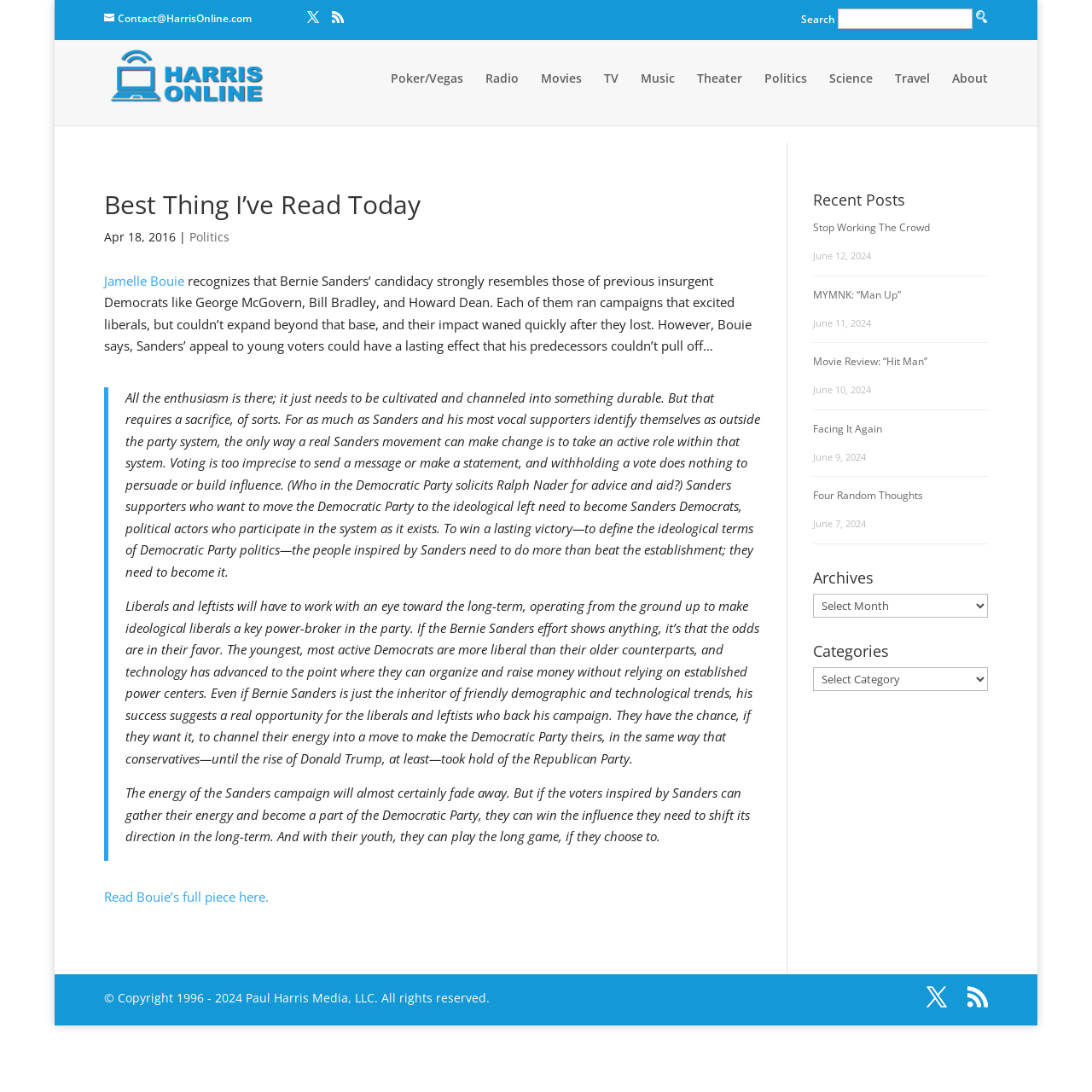What is the purpose of the search box?
Refer to the image and provide a detailed answer to the question.

The search box is located at the top-right corner of the webpage, and it has a placeholder text 'Search'. This suggests that the purpose of the search box is to allow users to search for specific content within the website.